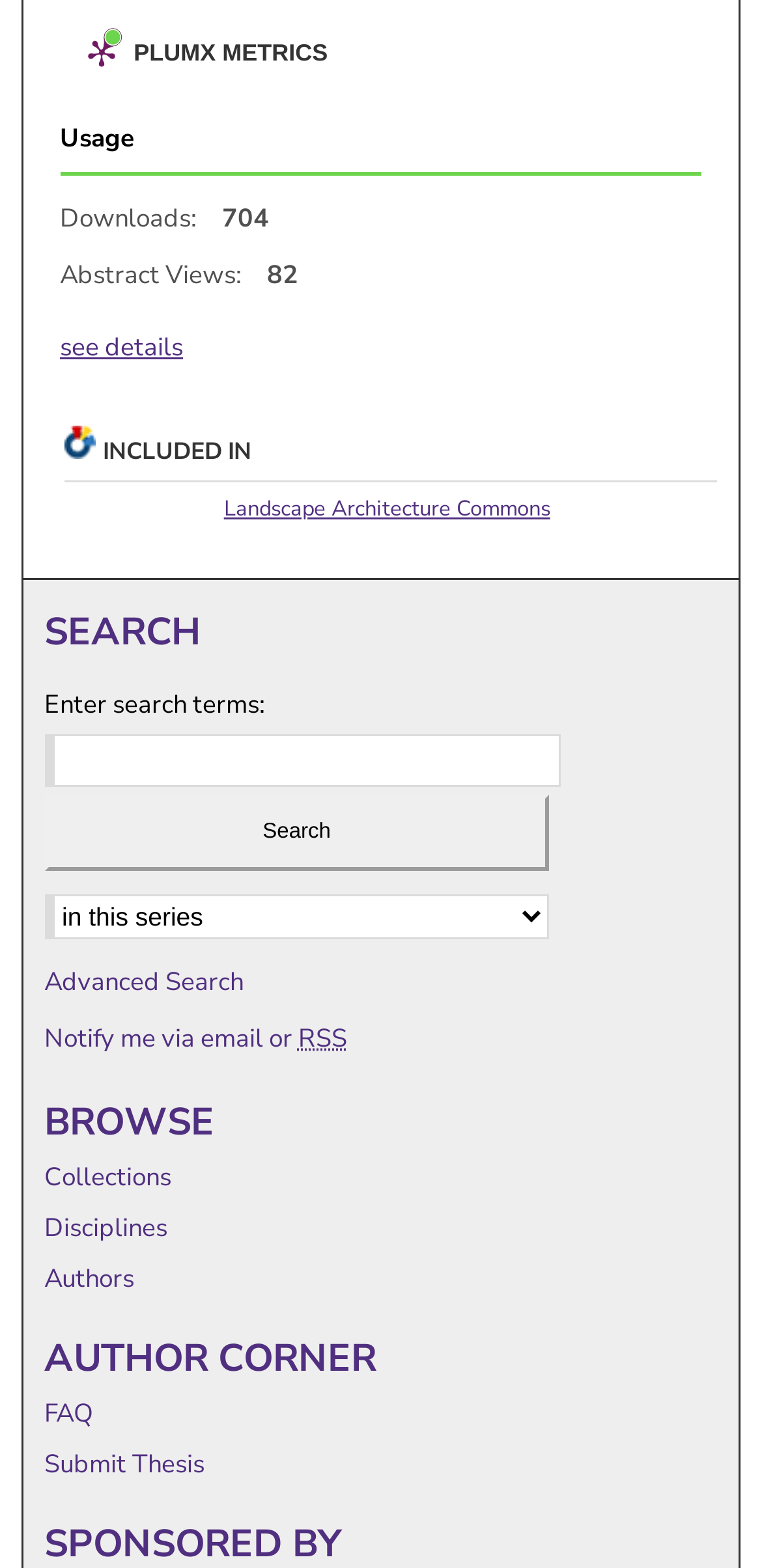Determine the bounding box coordinates for the UI element matching this description: "Submit Thesis".

[0.058, 0.923, 0.916, 0.945]